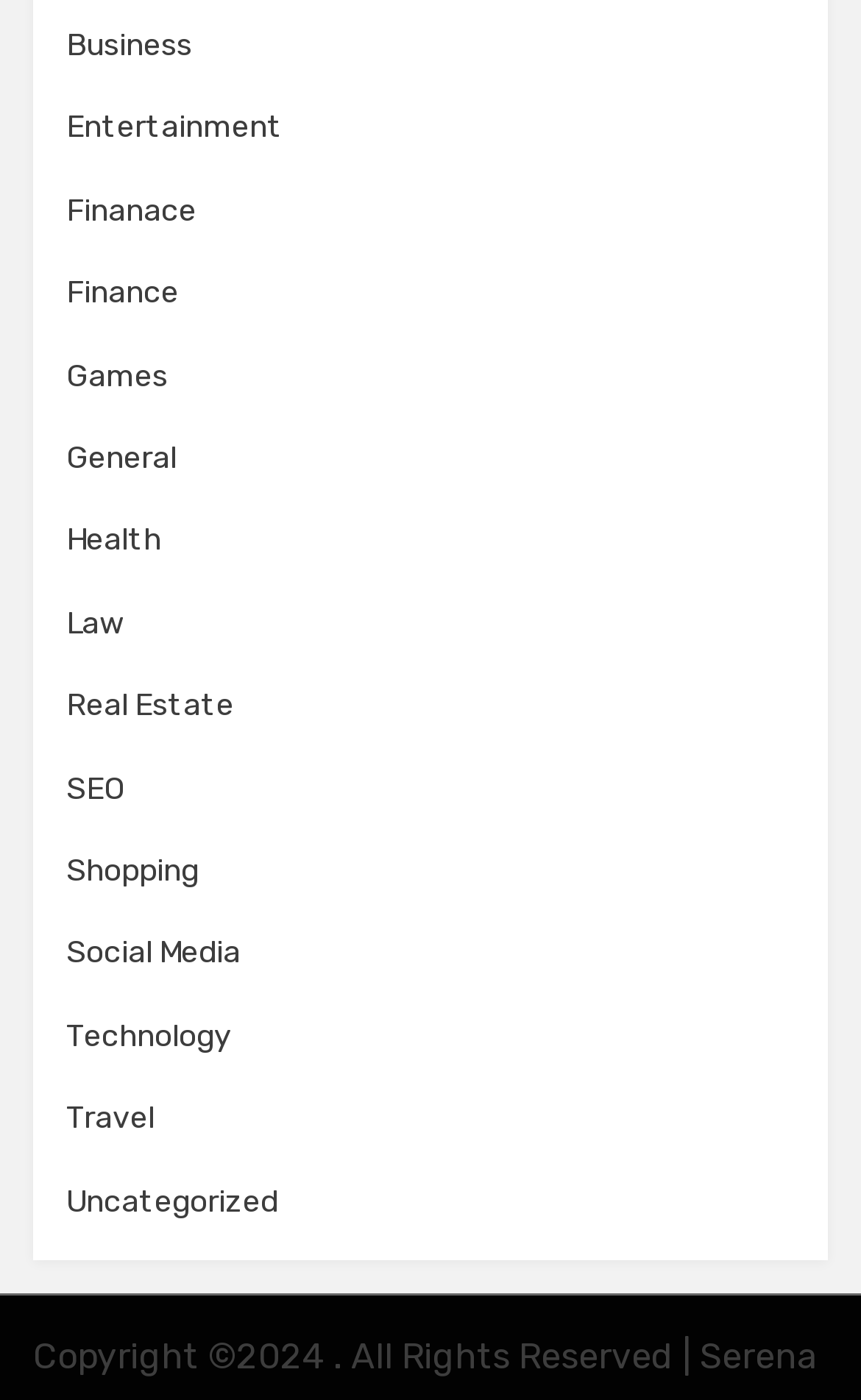Determine the bounding box coordinates of the clickable element to achieve the following action: 'Browse Health'. Provide the coordinates as four float values between 0 and 1, formatted as [left, top, right, bottom].

[0.077, 0.373, 0.187, 0.4]